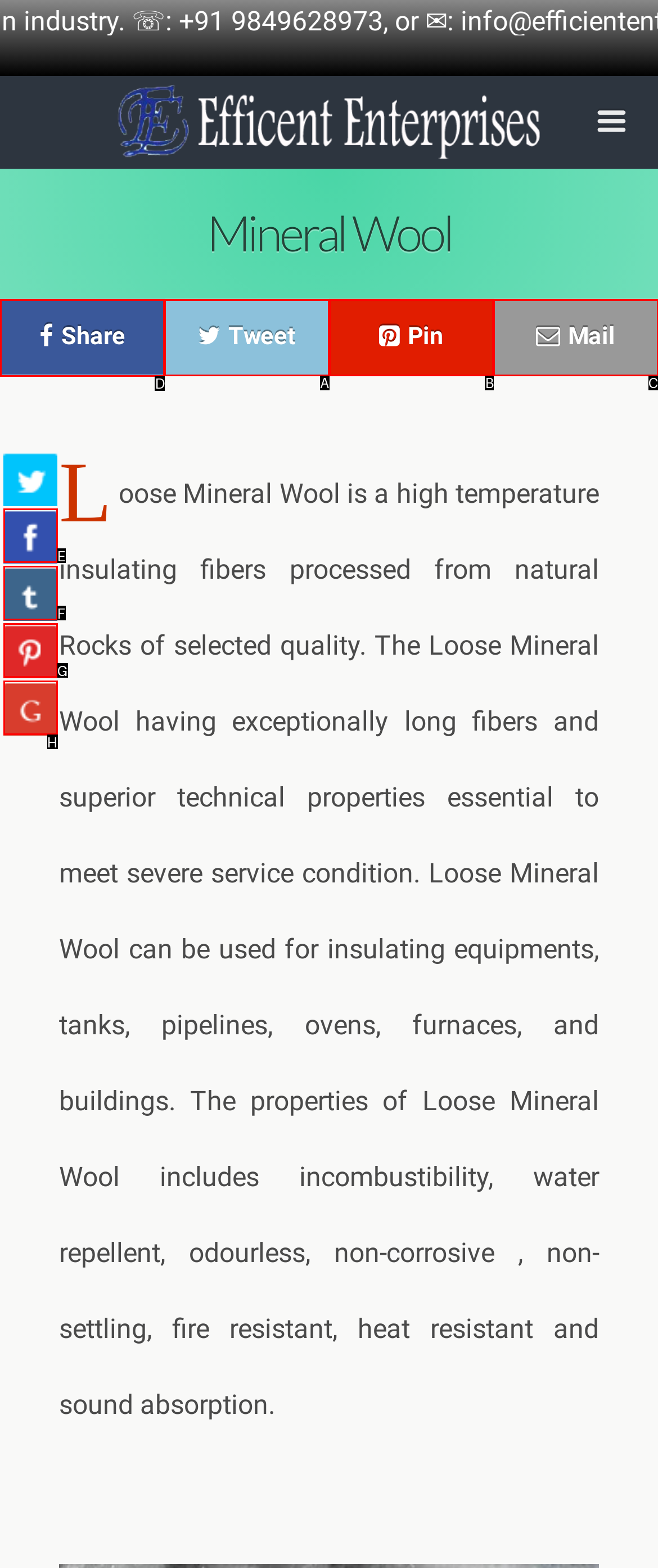Select the letter of the UI element you need to click on to fulfill this task: Click the share button. Write down the letter only.

D